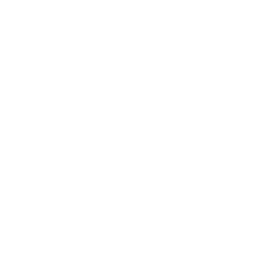Elaborate on the elements present in the image.

The image features a captivating piece titled "Golden Snowflakes," which is part of a curated collection of paintings available for sale. This artwork is priced at £1,400.00 GBP and is highlighted among other pieces within a dynamic display of modern art options. The offering emphasizes the convenience of free UK delivery, along with a "Try before you buy" virtual service, enhancing the shopping experience. This piece, along with other selections such as "Connexion de L'âme" and "Modern Blues," showcases the vibrant creativity and craftsmanship available from the gallery, all of which are featured prominently on the webpage.